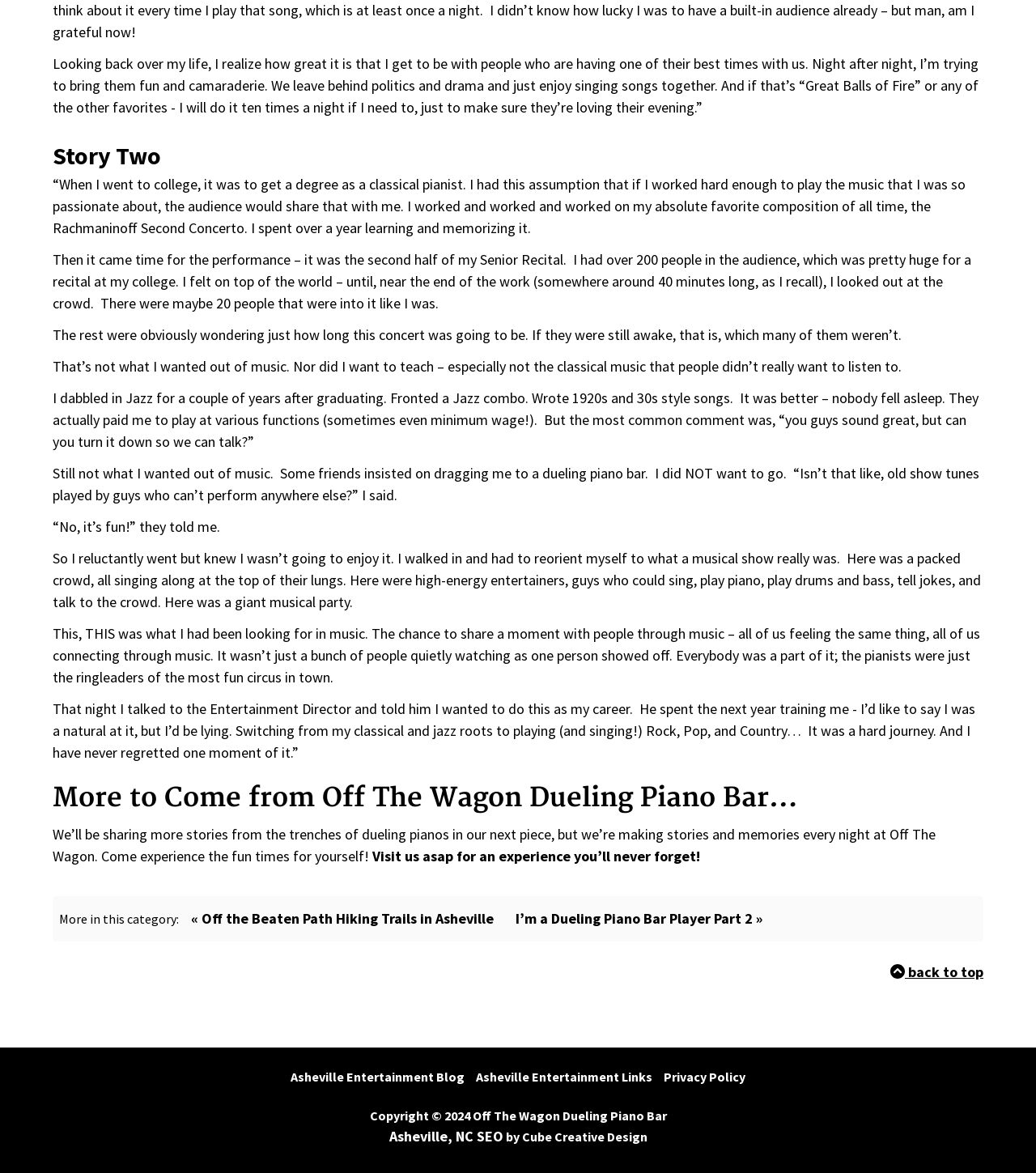Locate the bounding box coordinates of the clickable area to execute the instruction: "Explore Off the Beaten Path Hiking Trails in Asheville". Provide the coordinates as four float numbers between 0 and 1, represented as [left, top, right, bottom].

[0.175, 0.775, 0.486, 0.791]